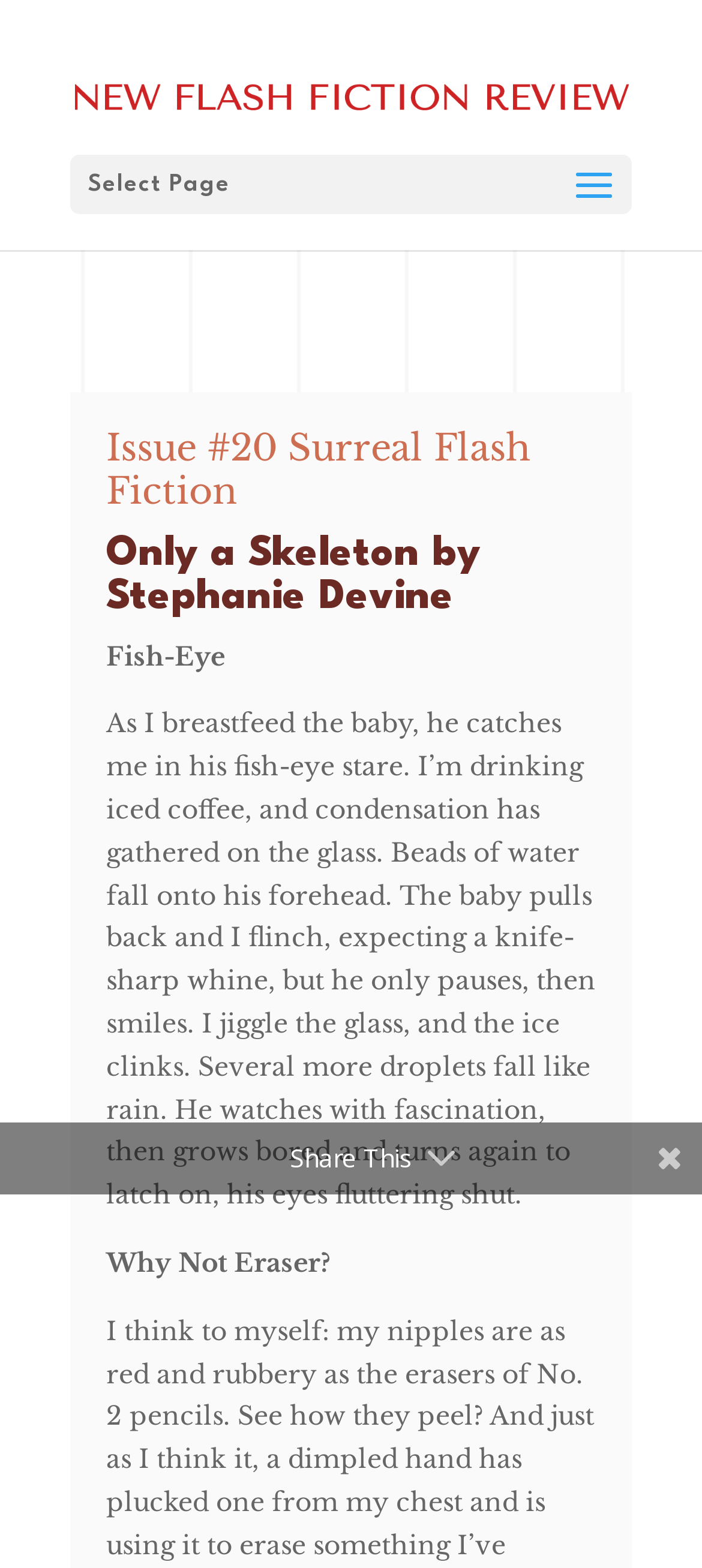Based on the provided description, "Issue #20 Surreal Flash Fiction", find the bounding box of the corresponding UI element in the screenshot.

[0.151, 0.272, 0.756, 0.327]